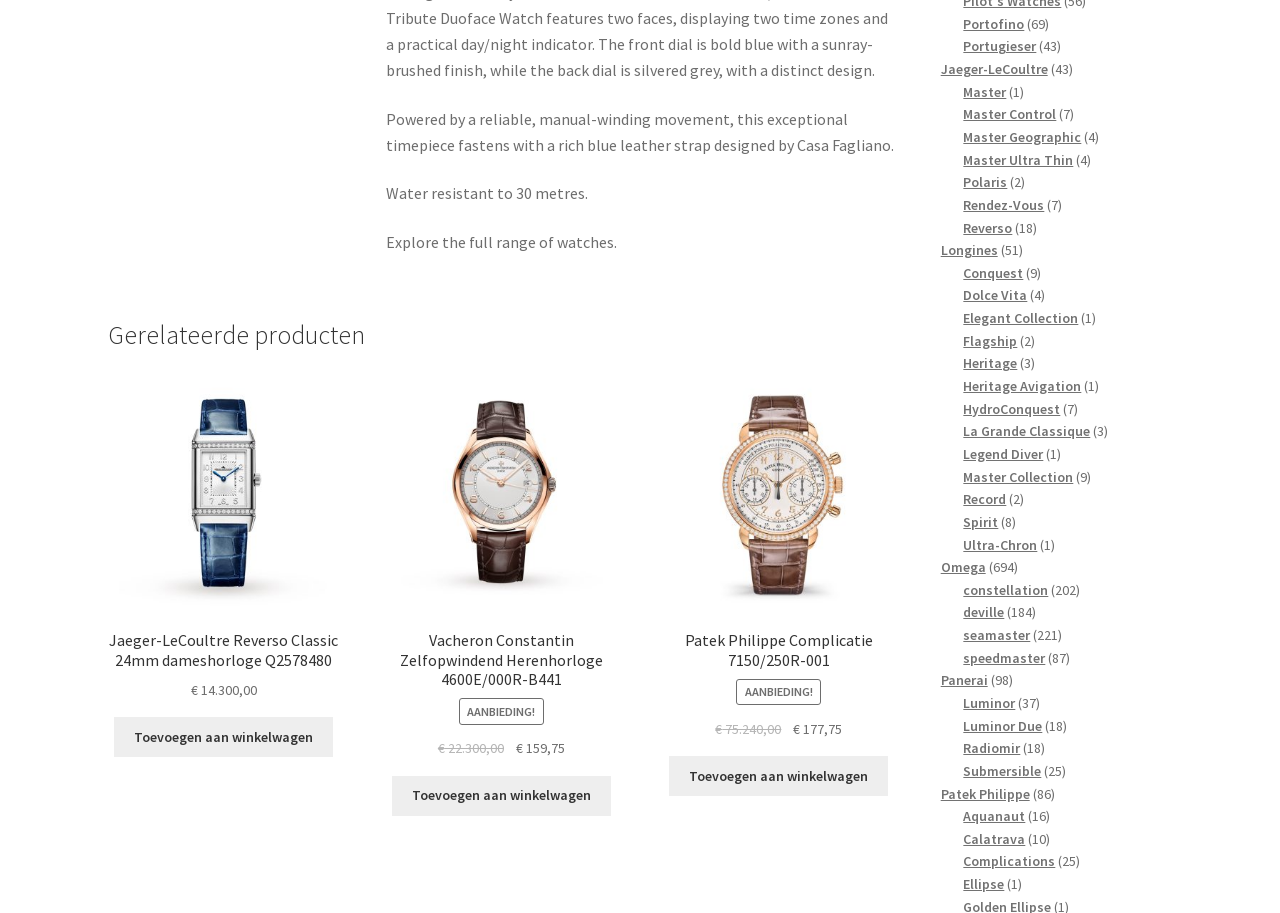Provide a short, one-word or phrase answer to the question below:
What is the name of the collection with 694 products?

Omega